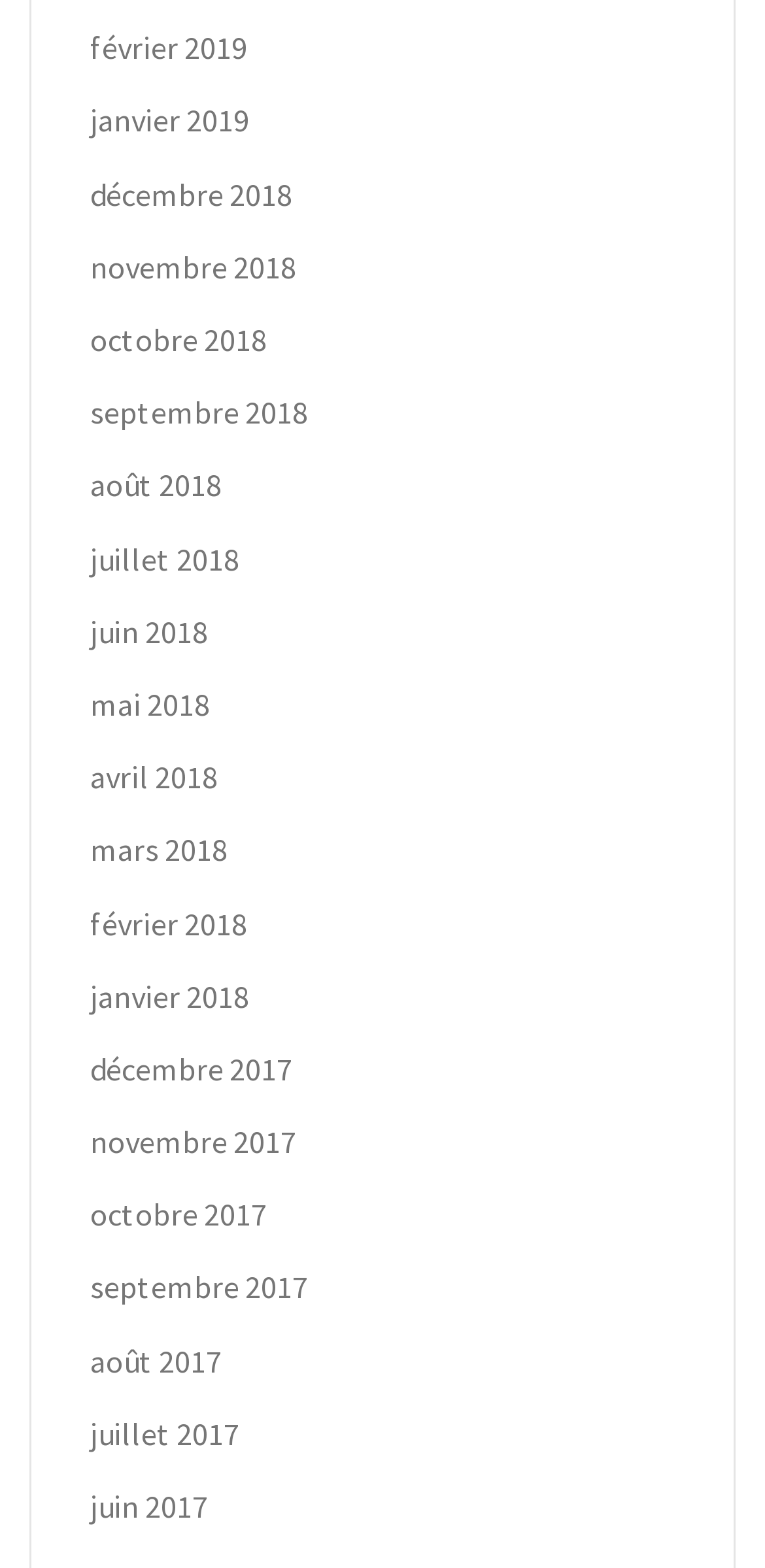Locate the bounding box coordinates of the element's region that should be clicked to carry out the following instruction: "view january 2018". The coordinates need to be four float numbers between 0 and 1, i.e., [left, top, right, bottom].

[0.118, 0.622, 0.326, 0.647]